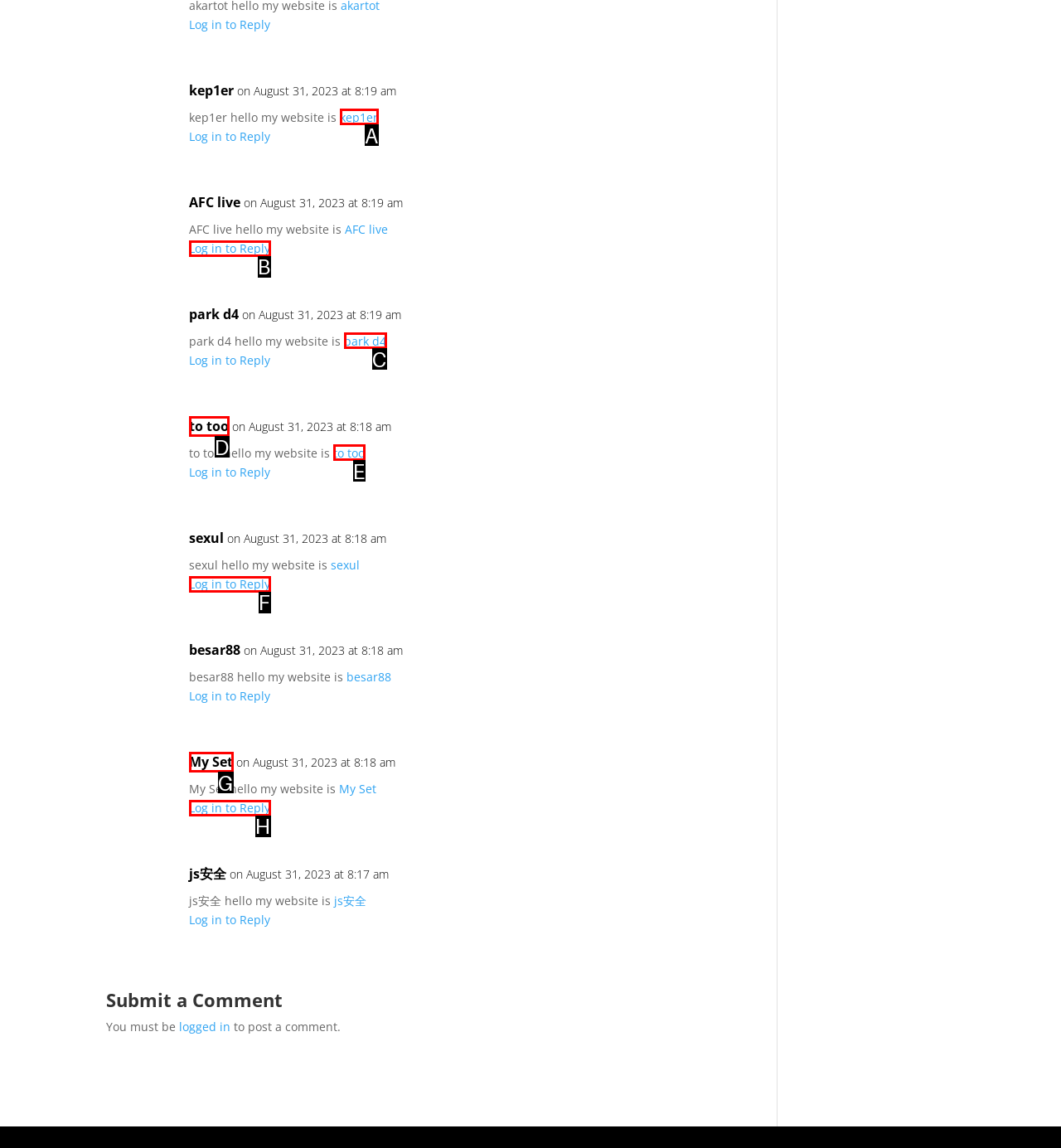Based on the description: to too, identify the matching HTML element. Reply with the letter of the correct option directly.

E